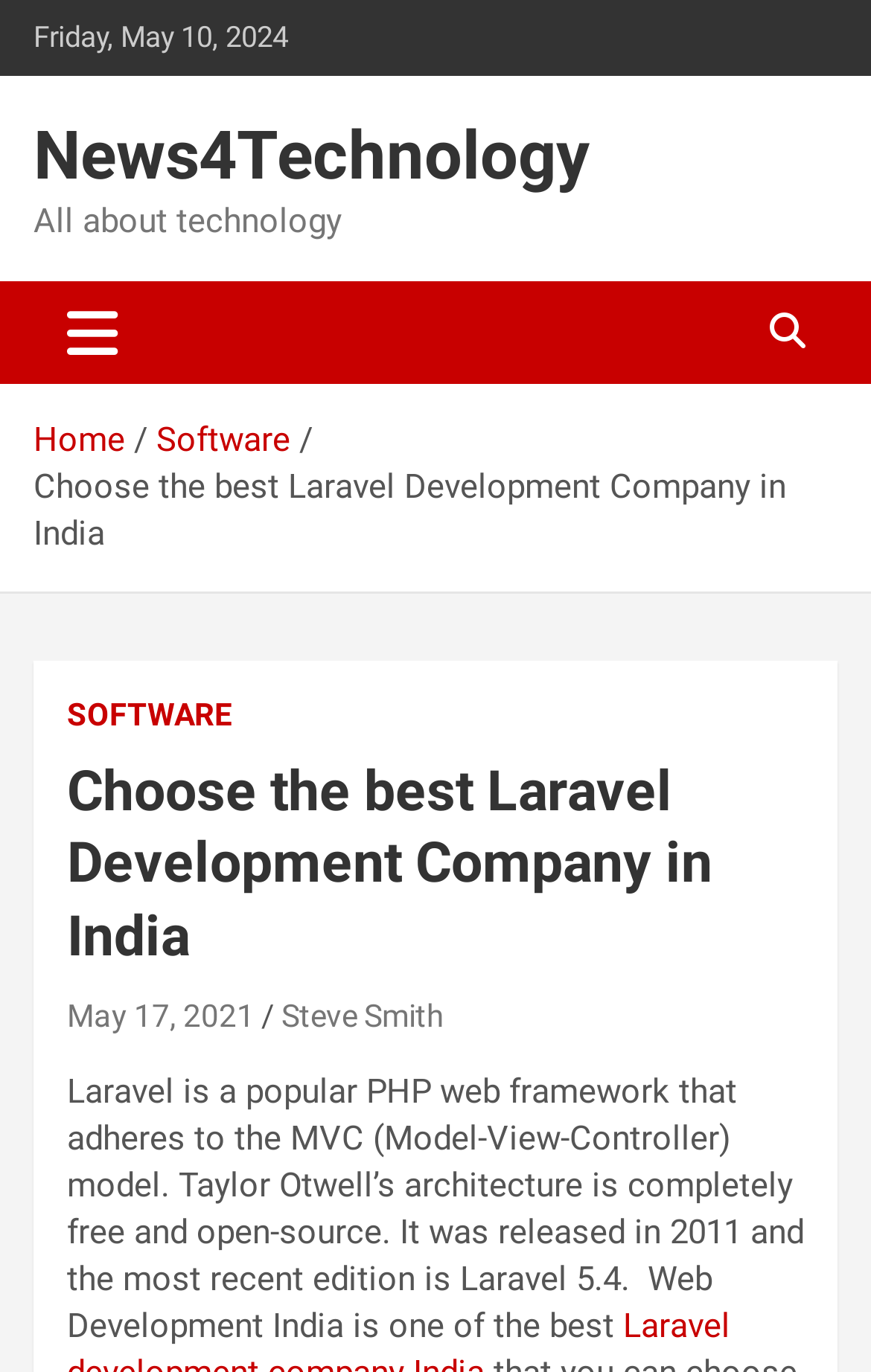What is the current day of the week?
Refer to the image and provide a detailed answer to the question.

I found the current day of the week by looking at the static text 'Friday, May 10, 2024' which is located at the top of the webpage.